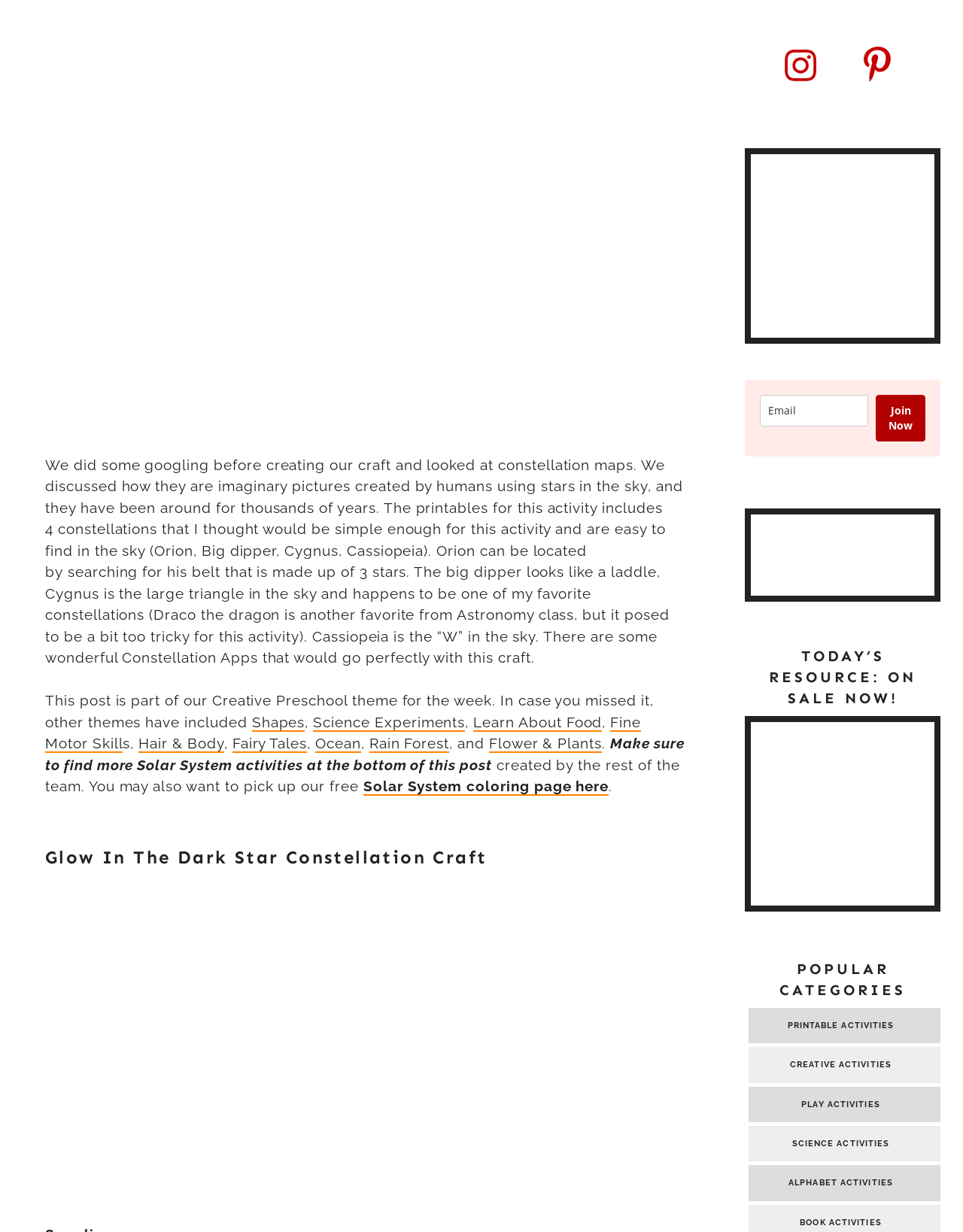Provide the bounding box coordinates of the HTML element this sentence describes: "Solar System coloring page here". The bounding box coordinates consist of four float numbers between 0 and 1, i.e., [left, top, right, bottom].

[0.377, 0.632, 0.632, 0.646]